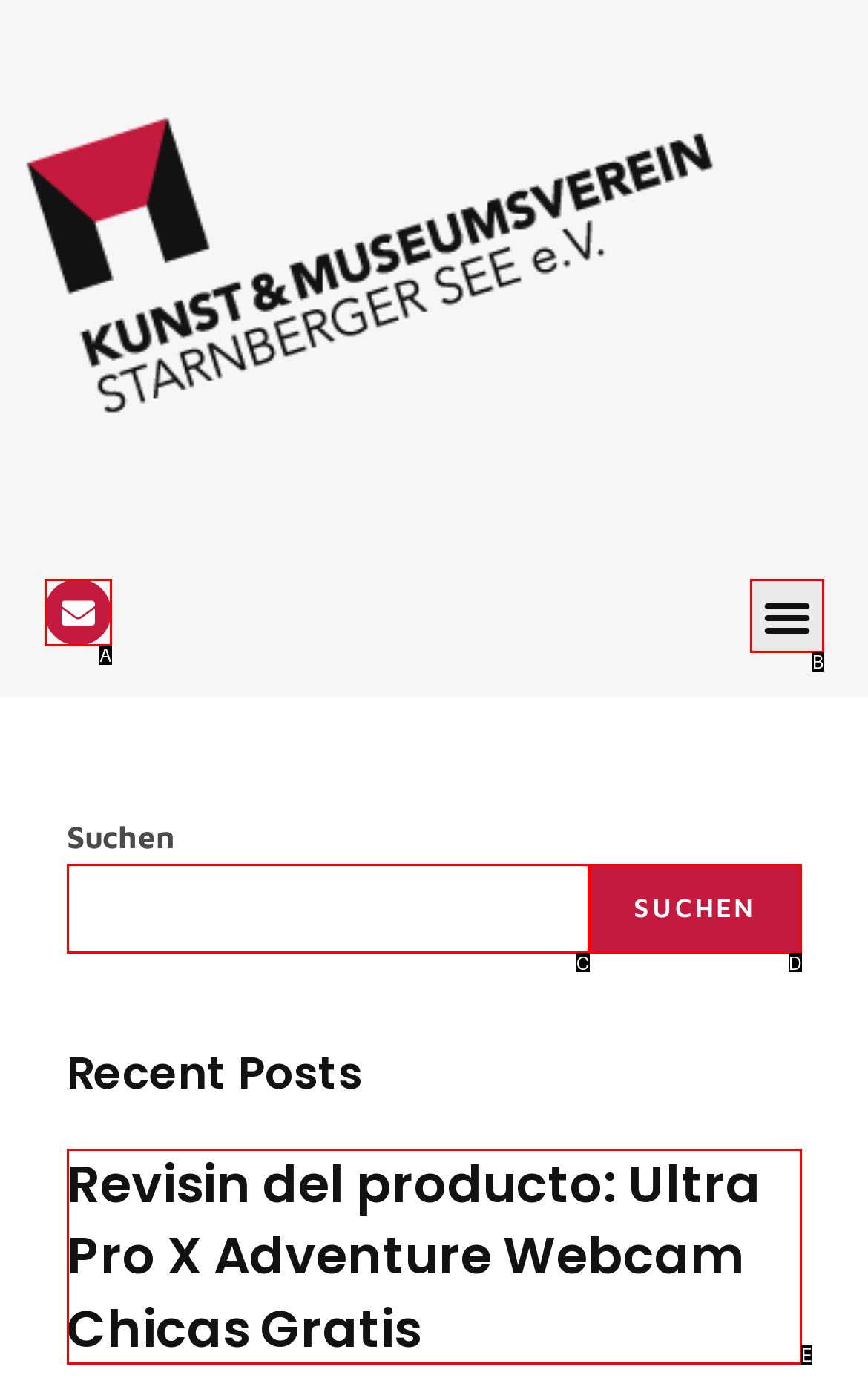Identify the letter that best matches this UI element description: Envelope
Answer with the letter from the given options.

A